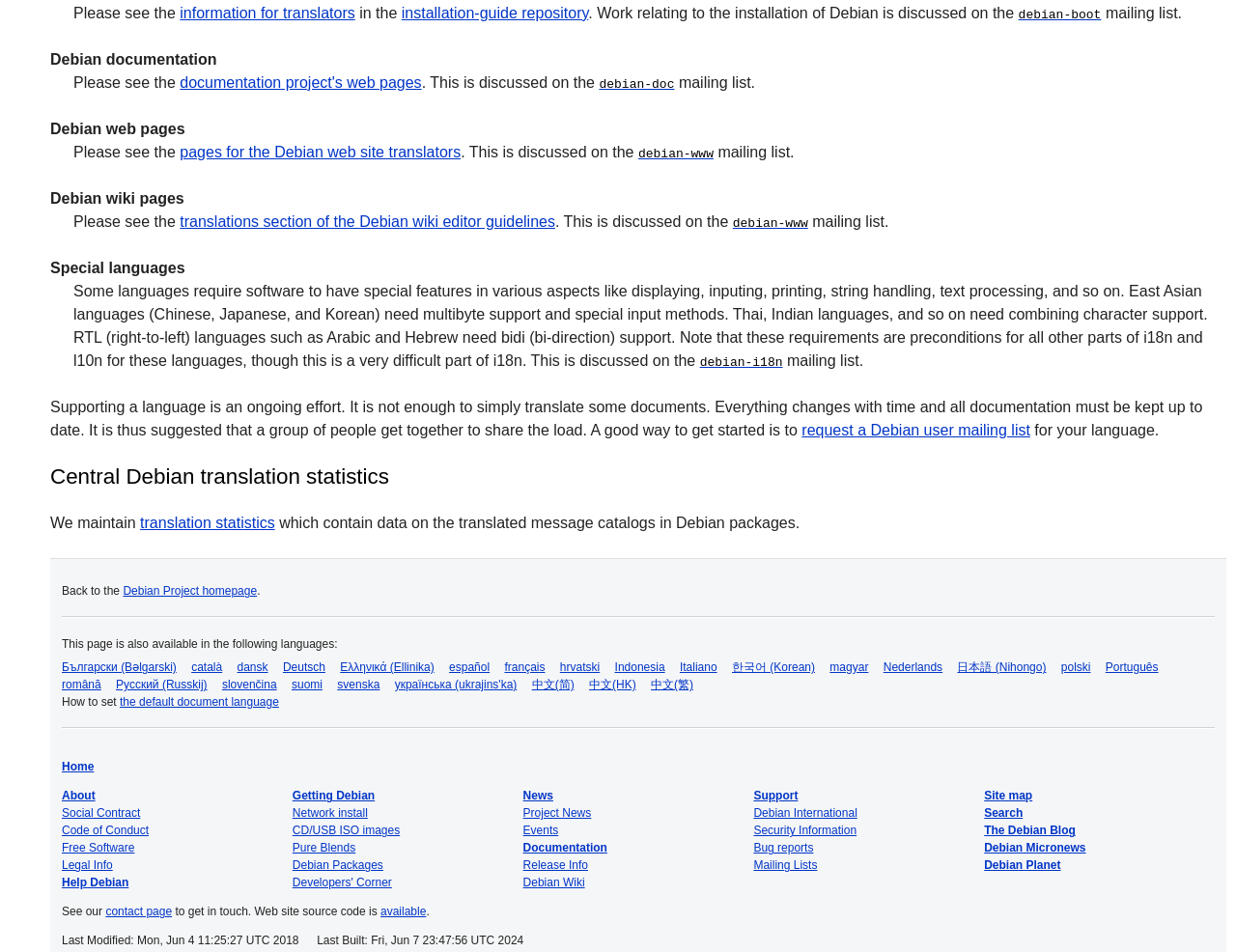Find the bounding box coordinates for the element described here: "available".

[0.308, 0.951, 0.345, 0.965]